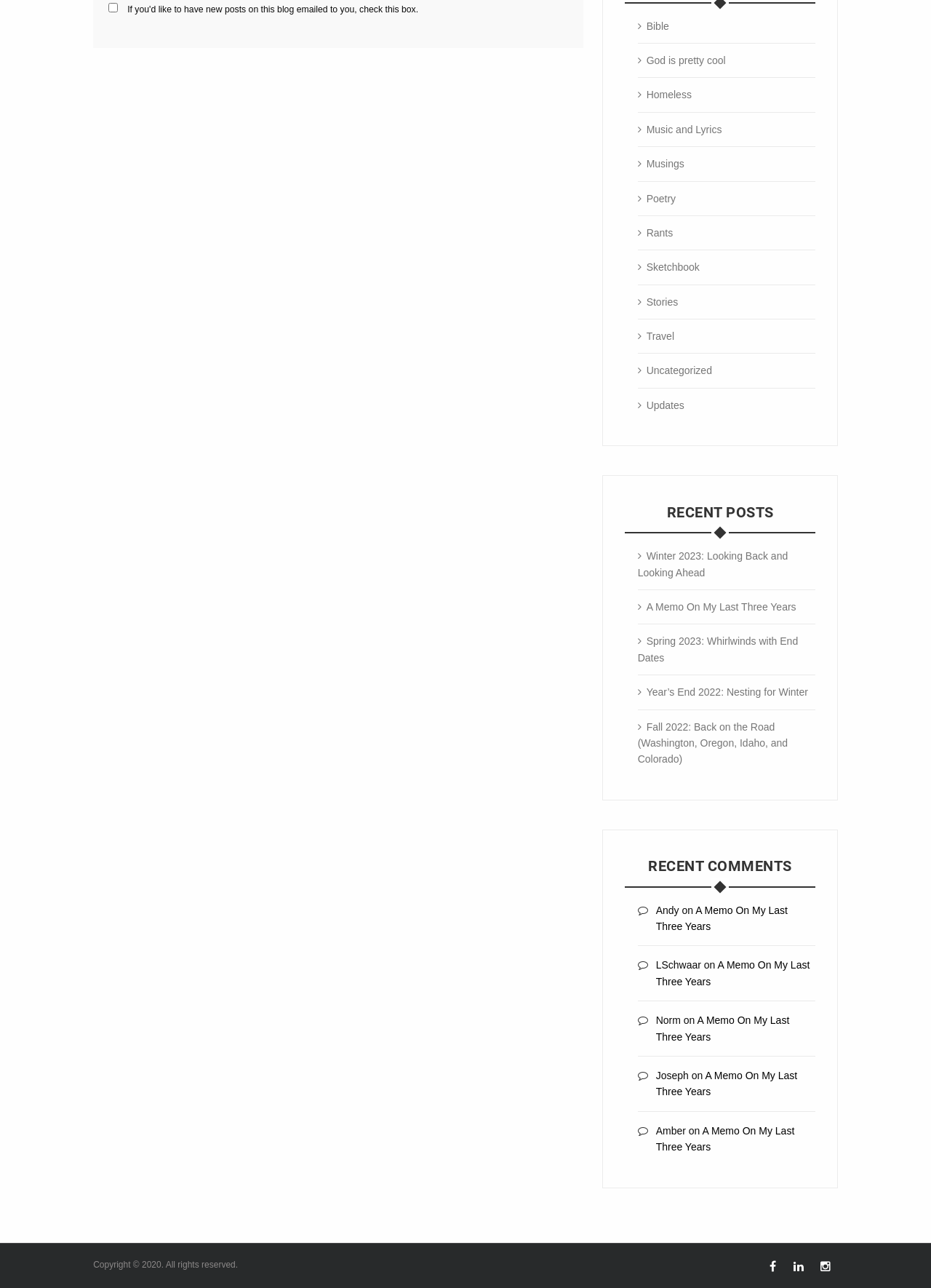Please identify the bounding box coordinates of the element's region that needs to be clicked to fulfill the following instruction: "View the 'Musings' category". The bounding box coordinates should consist of four float numbers between 0 and 1, i.e., [left, top, right, bottom].

[0.685, 0.123, 0.735, 0.132]